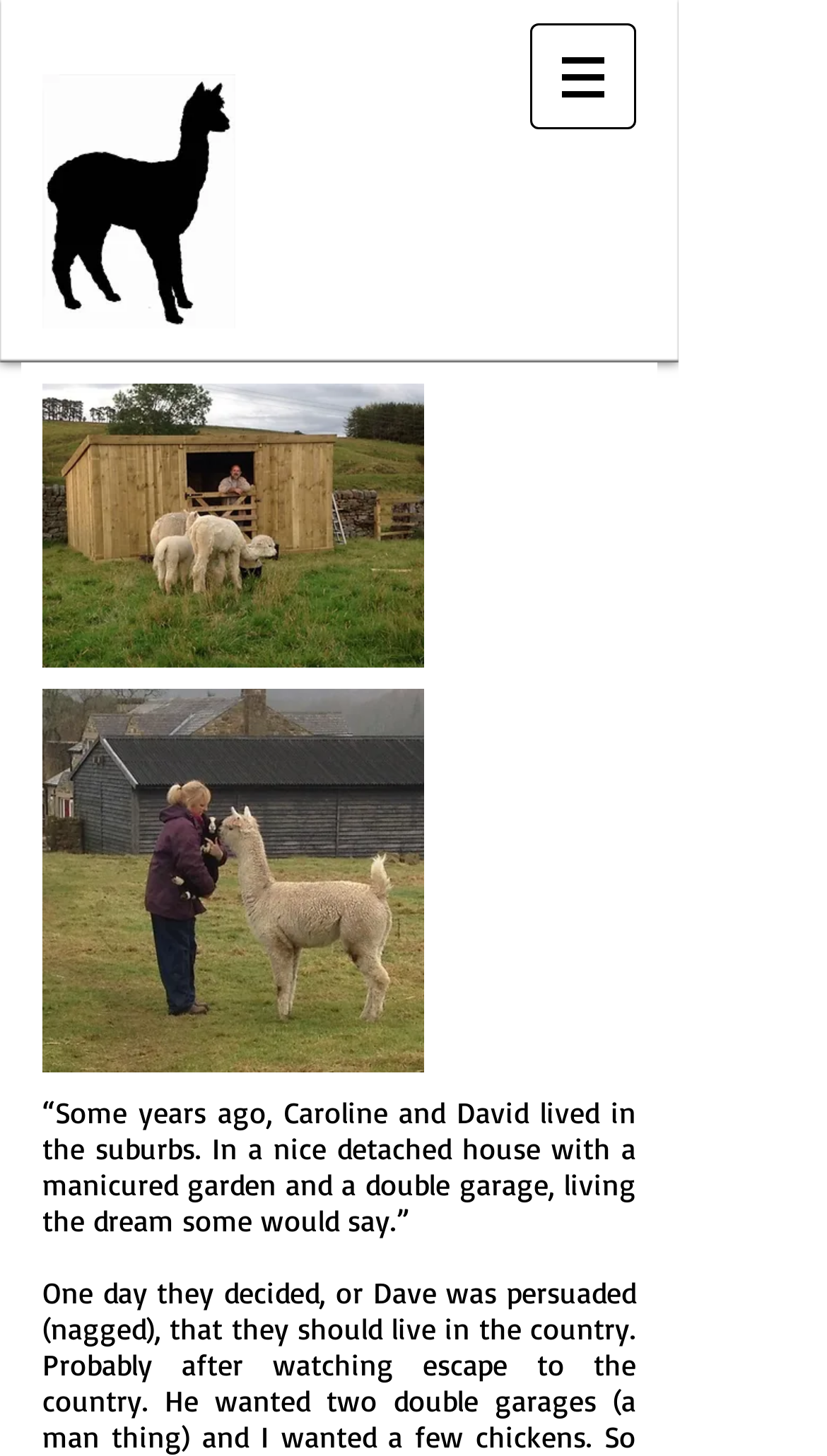Use one word or a short phrase to answer the question provided: 
What is the purpose of the navigation menu?

To access other parts of the site